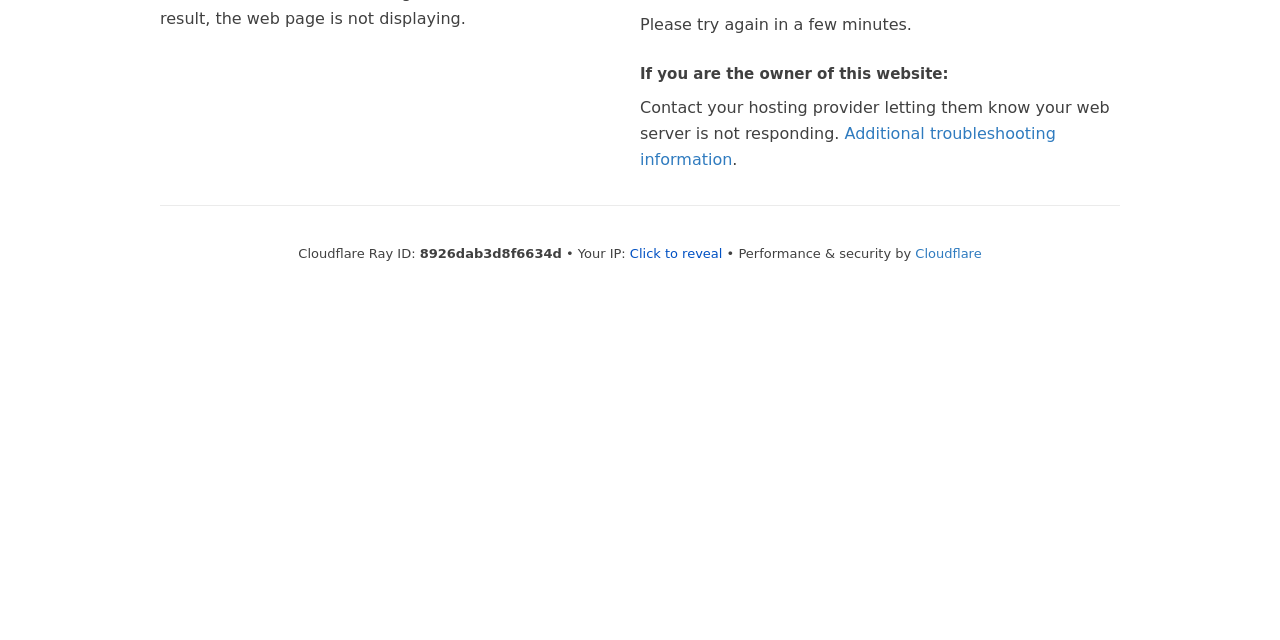Find the bounding box coordinates for the HTML element specified by: "Cloudflare".

[0.715, 0.384, 0.767, 0.407]